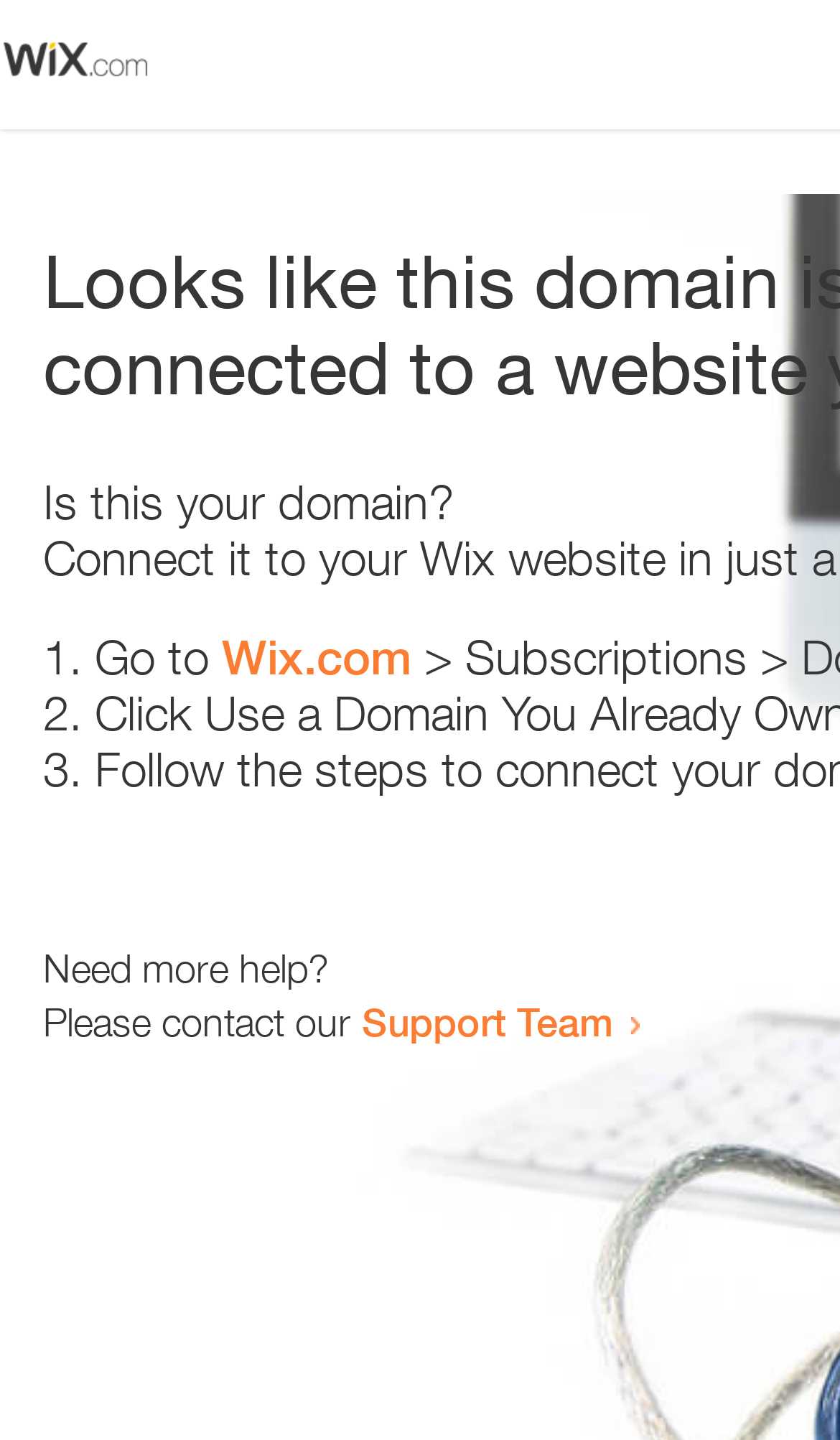Give a complete and precise description of the webpage's appearance.

The webpage appears to be an error page, with a small image at the top left corner. Below the image, there is a heading that reads "Is this your domain?" centered on the page. 

Underneath the heading, there is a numbered list with three items. The first item starts with "1." and is followed by the text "Go to" and a link to "Wix.com". The second item starts with "2." and the third item starts with "3.", but their contents are not specified. 

At the bottom of the page, there is a section that provides additional help options. It starts with the text "Need more help?" and is followed by a sentence that reads "Please contact our". This sentence is completed with a link to the "Support Team".